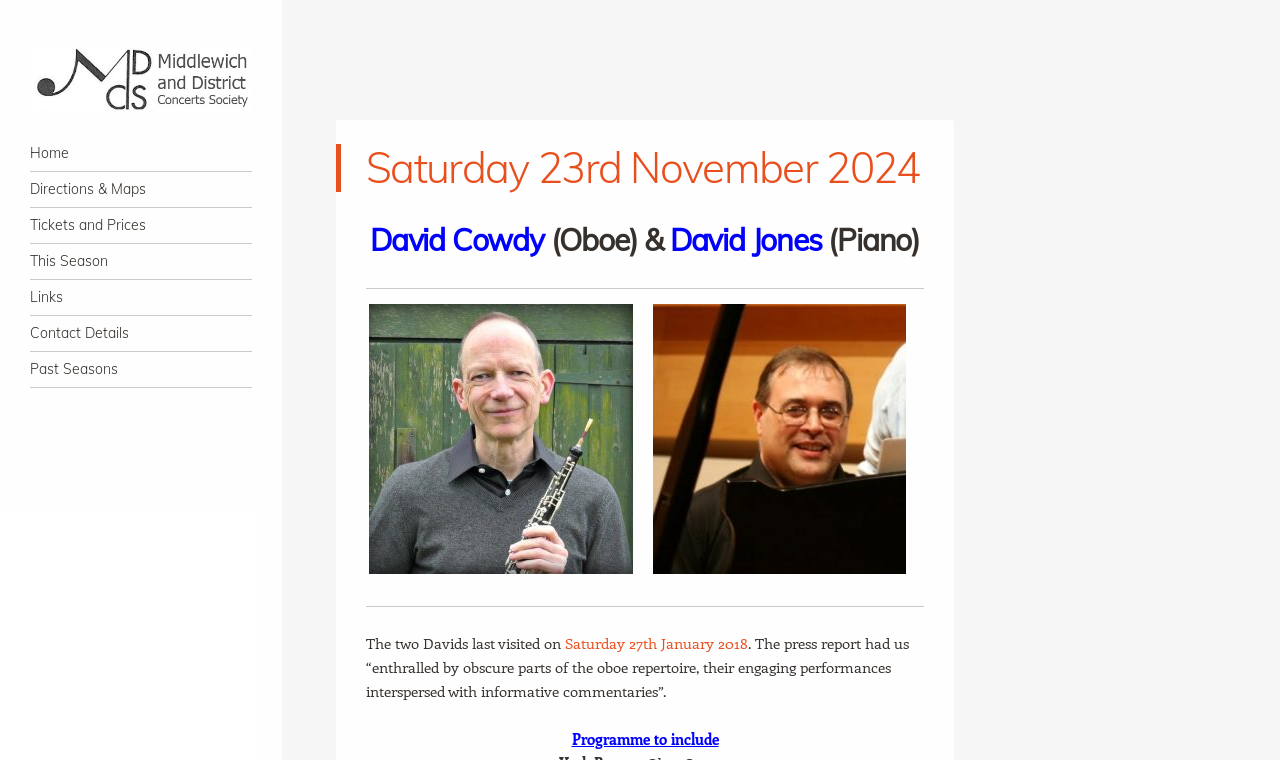Answer the following in one word or a short phrase: 
What type of music is featured on this website?

Classical music